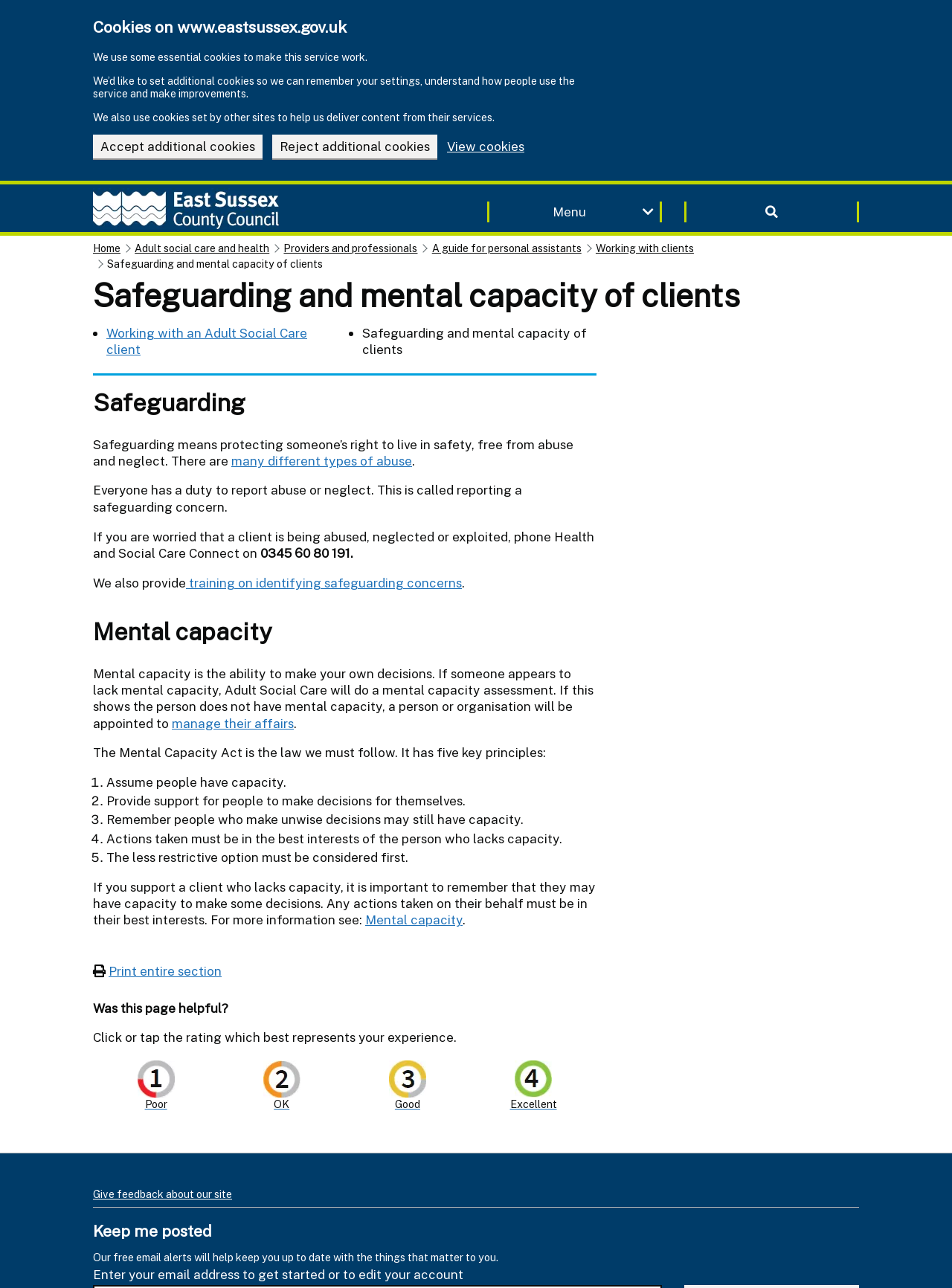Locate the bounding box coordinates of the UI element described by: "Reject additional cookies". The bounding box coordinates should consist of four float numbers between 0 and 1, i.e., [left, top, right, bottom].

[0.286, 0.105, 0.459, 0.123]